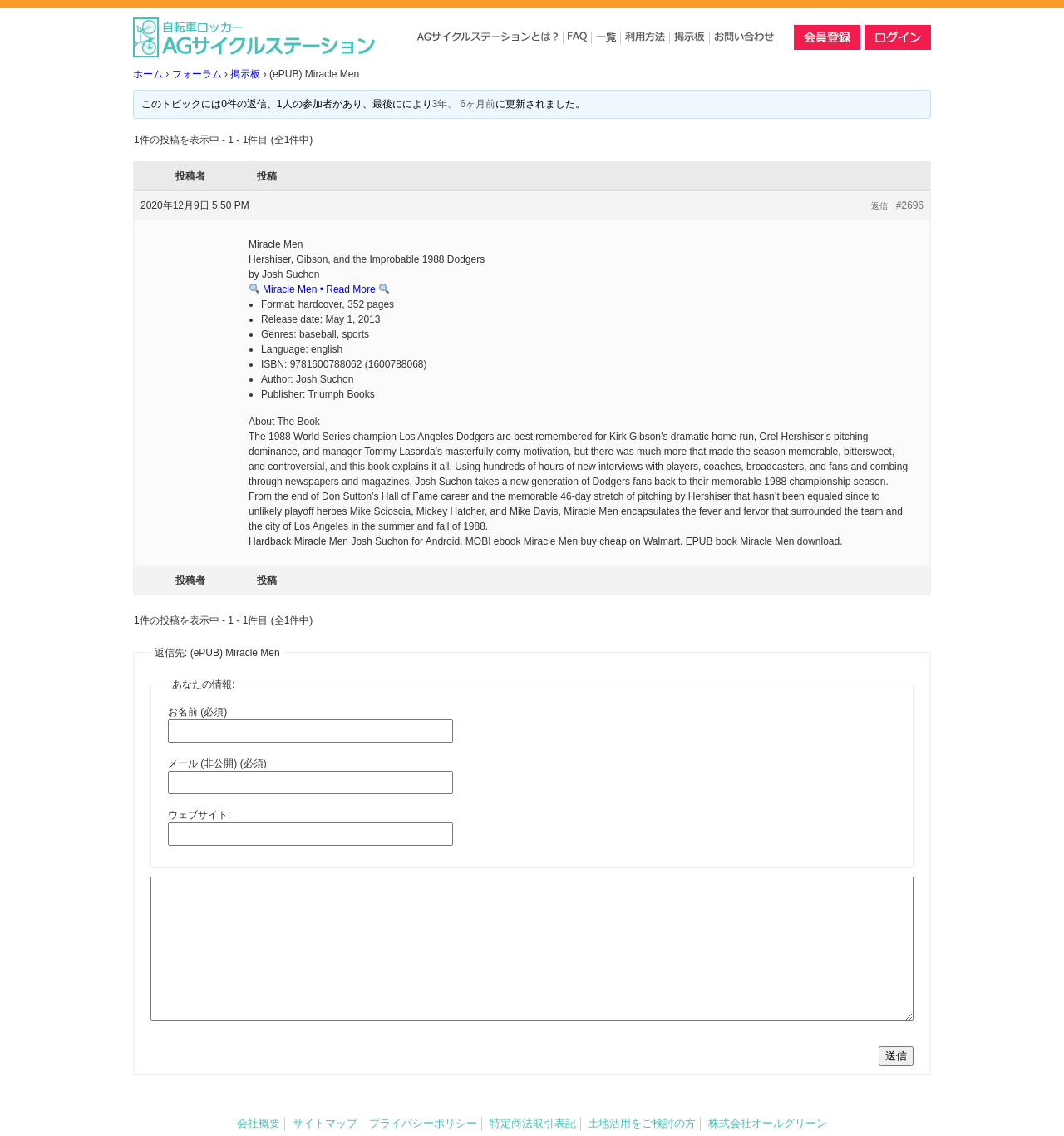Please use the details from the image to answer the following question comprehensively:
What is the name of the book being discussed?

The question can be answered by looking at the title of the book being discussed on the webpage, which is 'Miracle Men'.